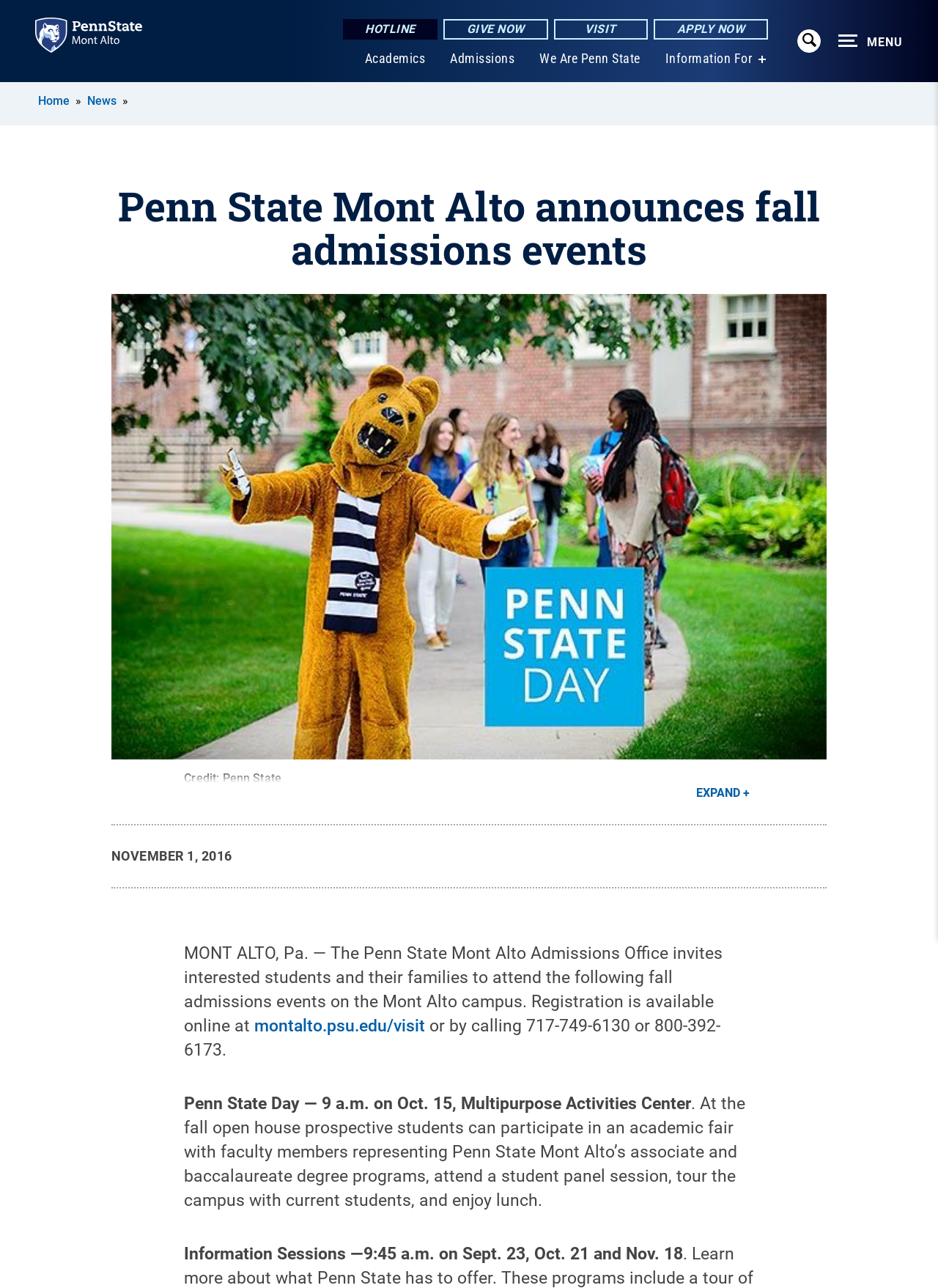How many phone numbers are provided for registration?
Provide a short answer using one word or a brief phrase based on the image.

2